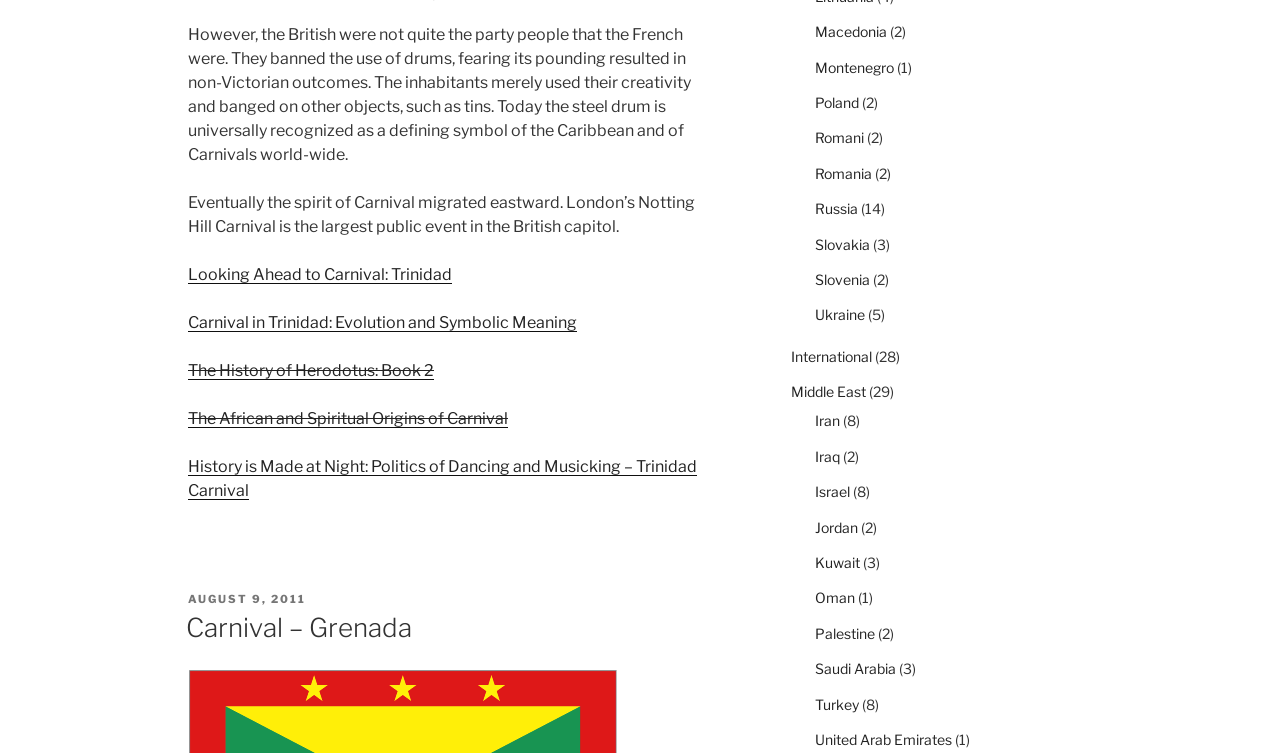How many links are related to countries in Europe?
Please respond to the question with as much detail as possible.

There are 14 links related to countries in Europe, including Macedonia, Montenegro, Poland, Romania, Russia, Slovakia, Slovenia, and Ukraine, each with a corresponding number in parentheses indicating the number of related articles.